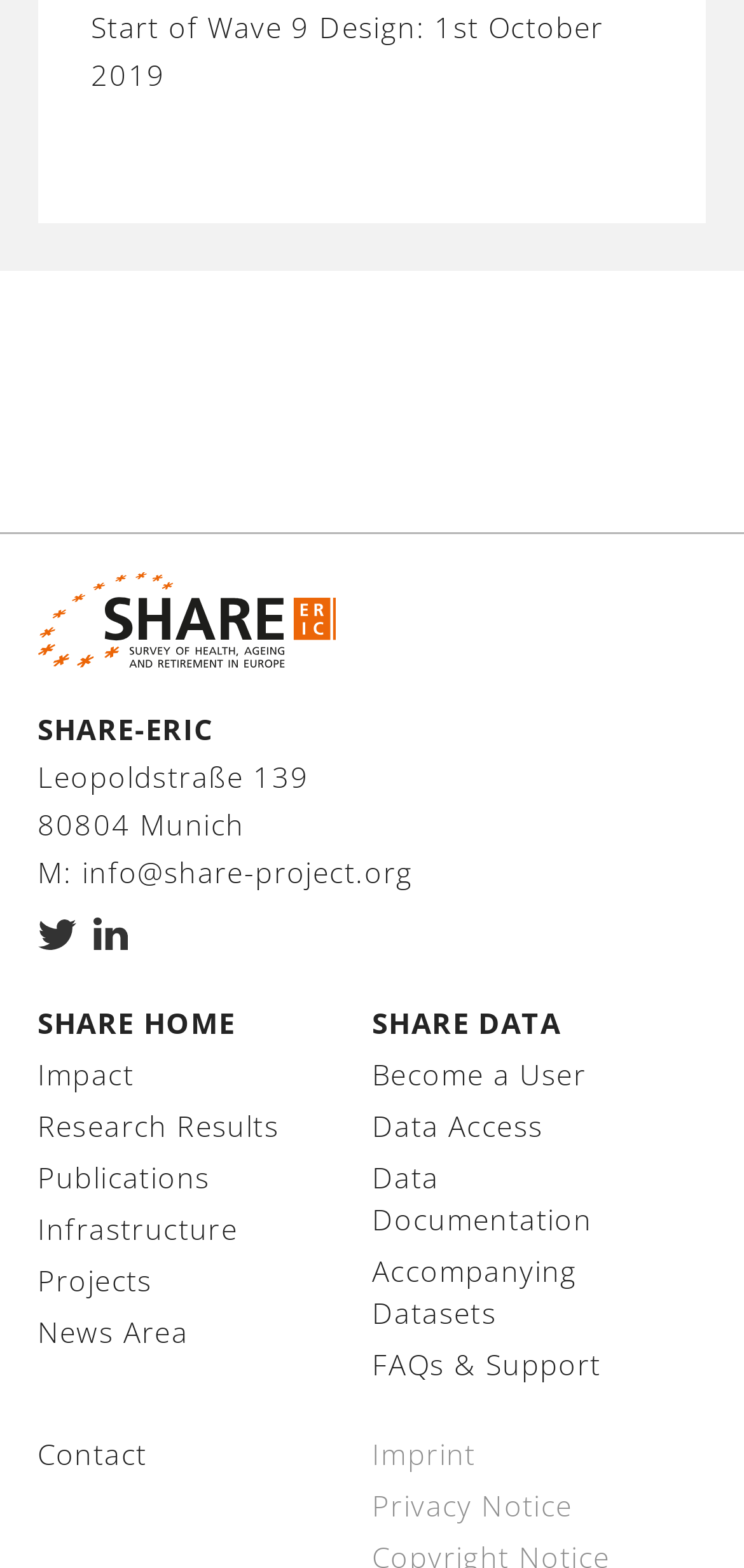Give a short answer to this question using one word or a phrase:
How many links are there in the top navigation menu?

5